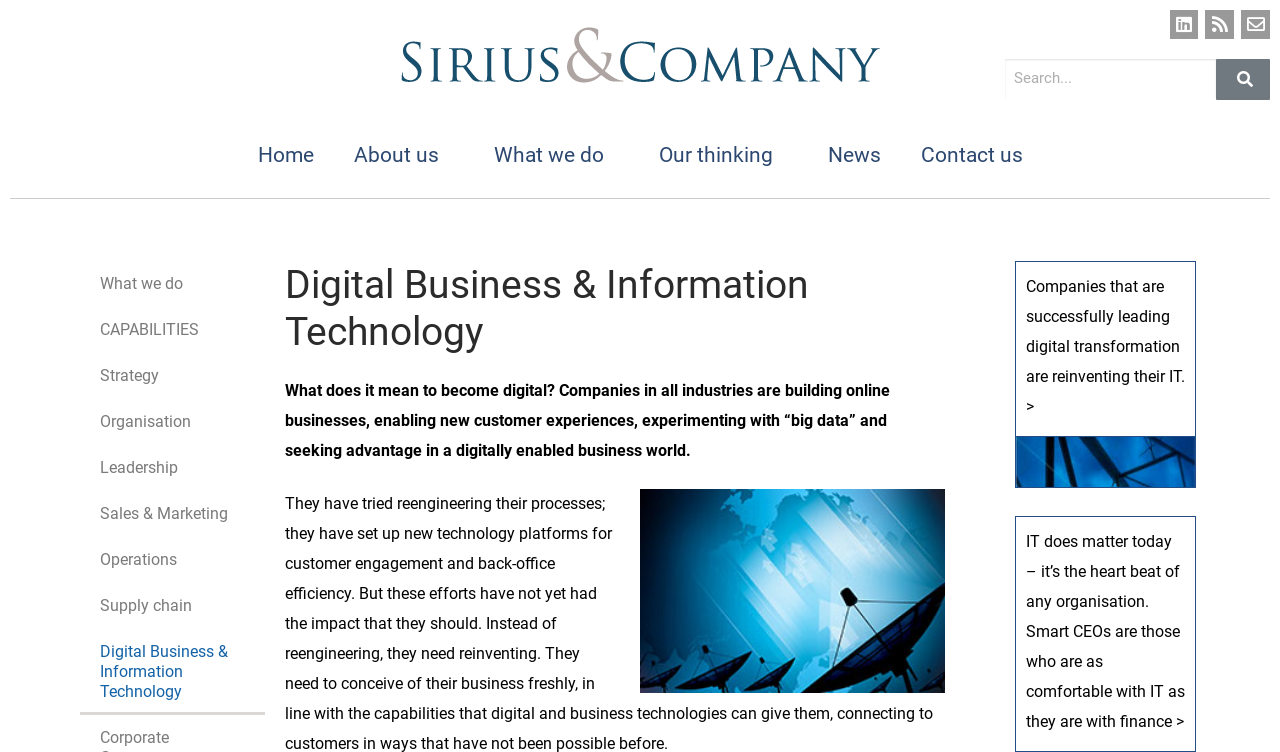Please indicate the bounding box coordinates for the clickable area to complete the following task: "Write a review". The coordinates should be specified as four float numbers between 0 and 1, i.e., [left, top, right, bottom].

None